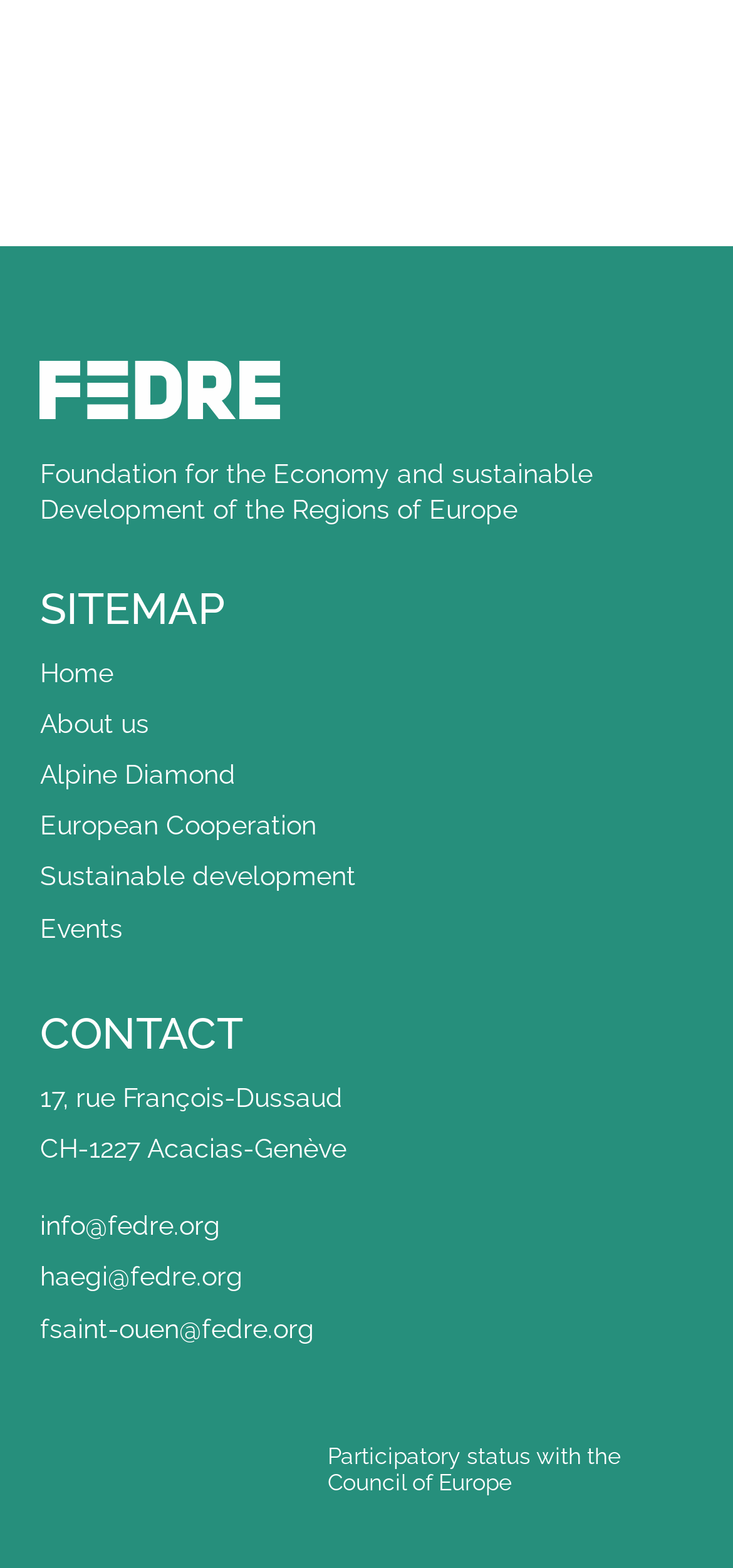Use a single word or phrase to answer this question: 
What is the name of the organization?

Foundation for the Economy and sustainable Development of the Regions of Europe